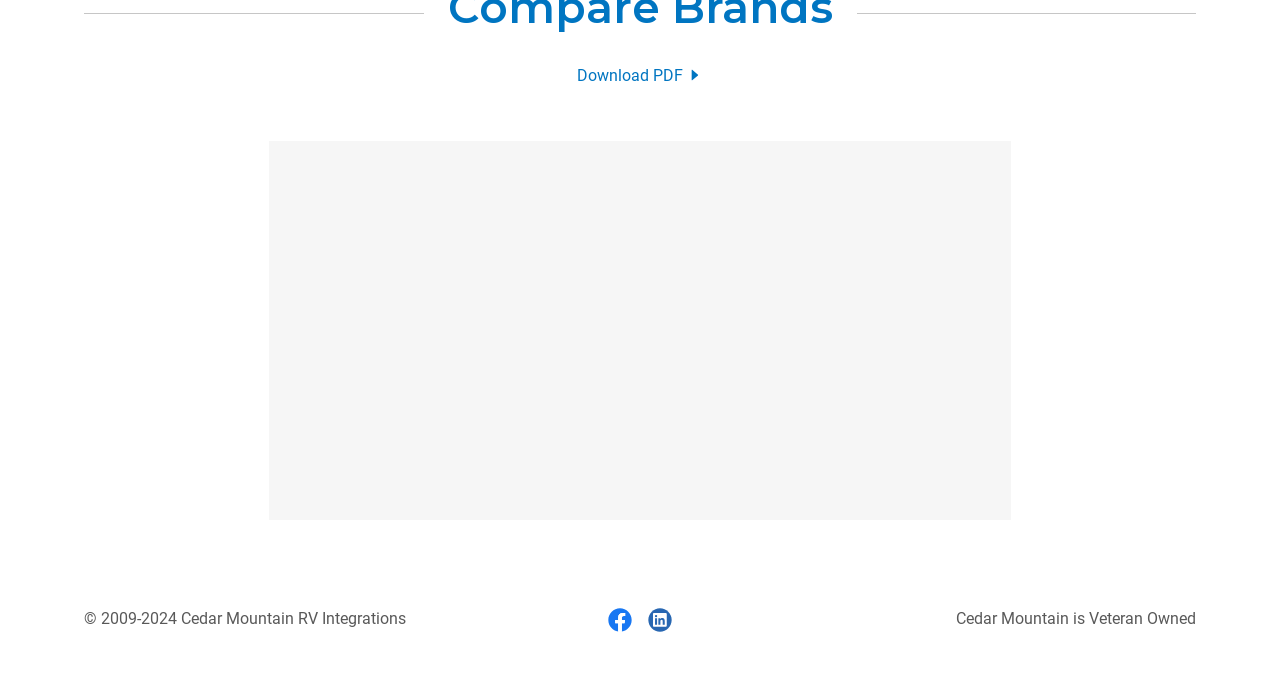Mark the bounding box of the element that matches the following description: "Download PDF".

[0.451, 0.096, 0.549, 0.123]